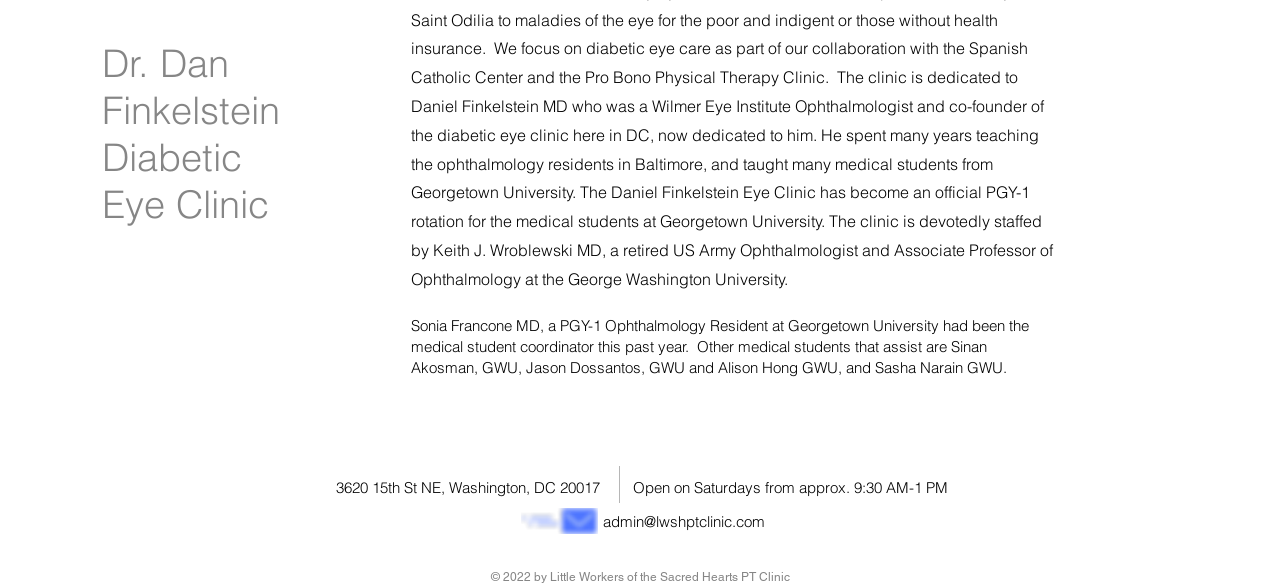Please provide a comprehensive response to the question based on the details in the image: Who is the medical student coordinator mentioned on the page?

I found the medical student coordinator's name by looking at the static text element located at the top of the page, which contains the text 'Sonia Francone MD, a PGY-1 Ophthalmology Resident at Georgetown University had been the medical student coordinator this past year'.